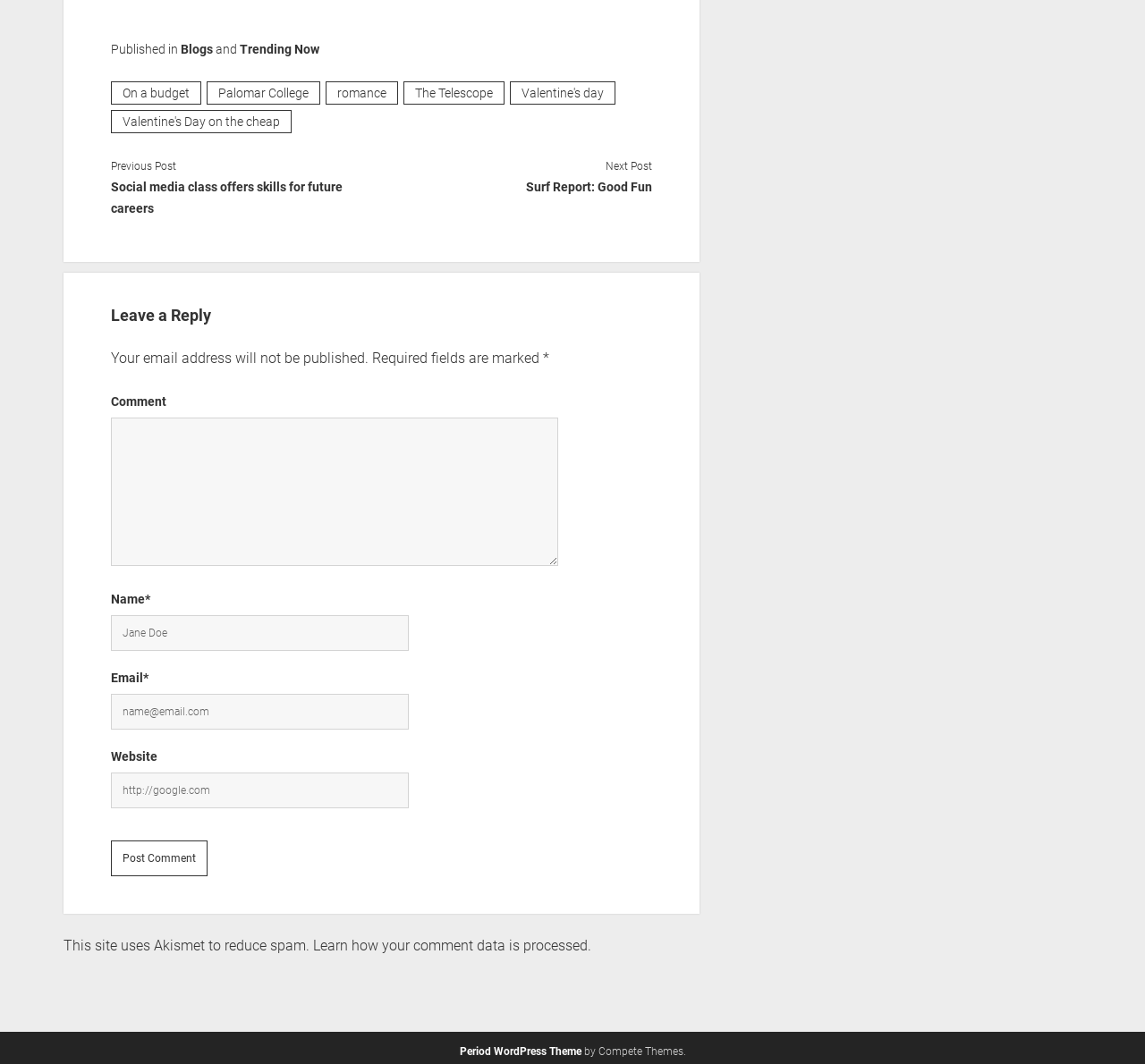How many links are there in the second row?
Based on the visual content, answer with a single word or a brief phrase.

5